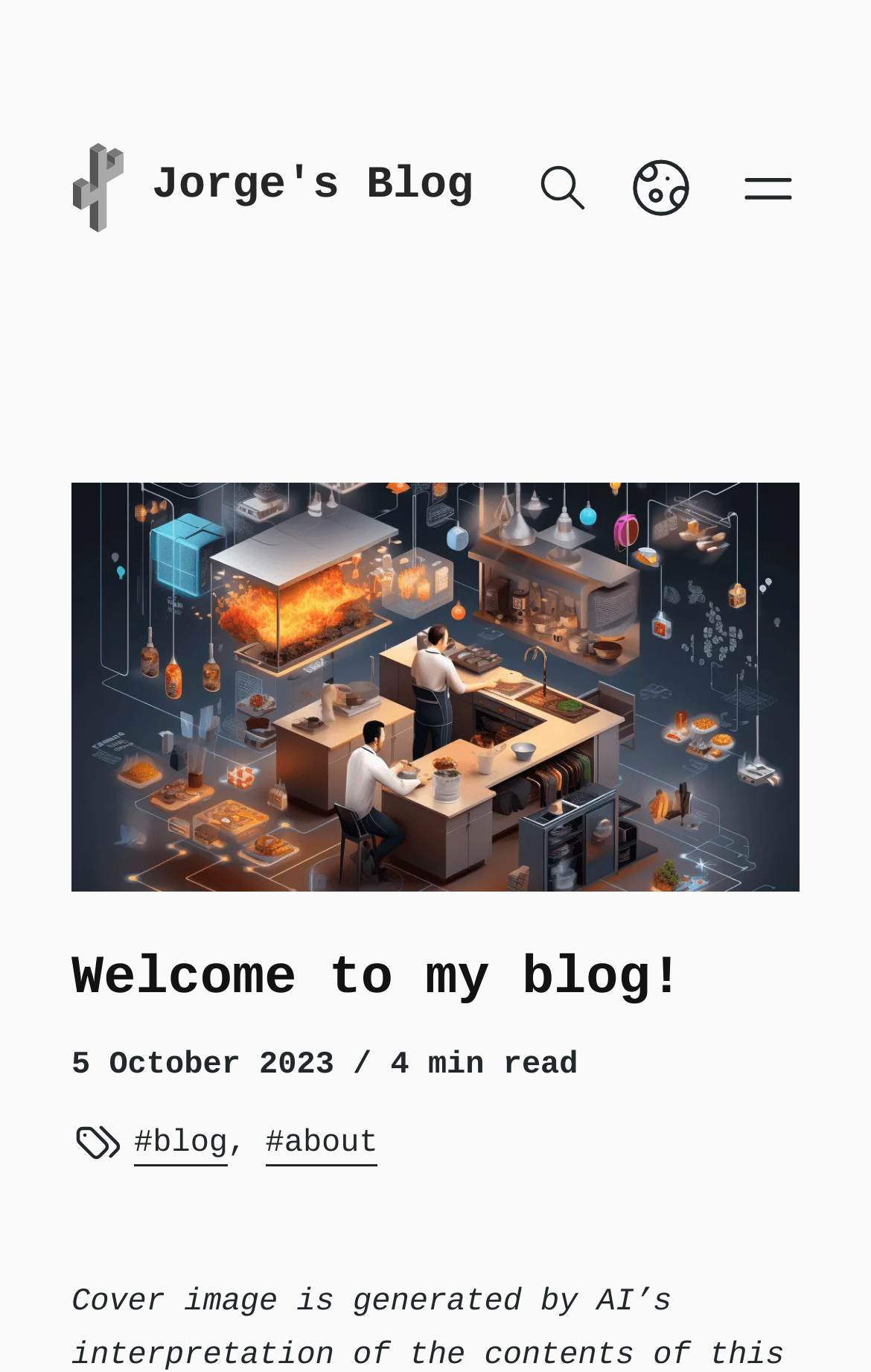Identify the bounding box for the described UI element. Provide the coordinates in (top-left x, top-left y, bottom-right x, bottom-right y) format with values ranging from 0 to 1: aria-label="Toggle Dark Mode"

[0.713, 0.107, 0.805, 0.166]